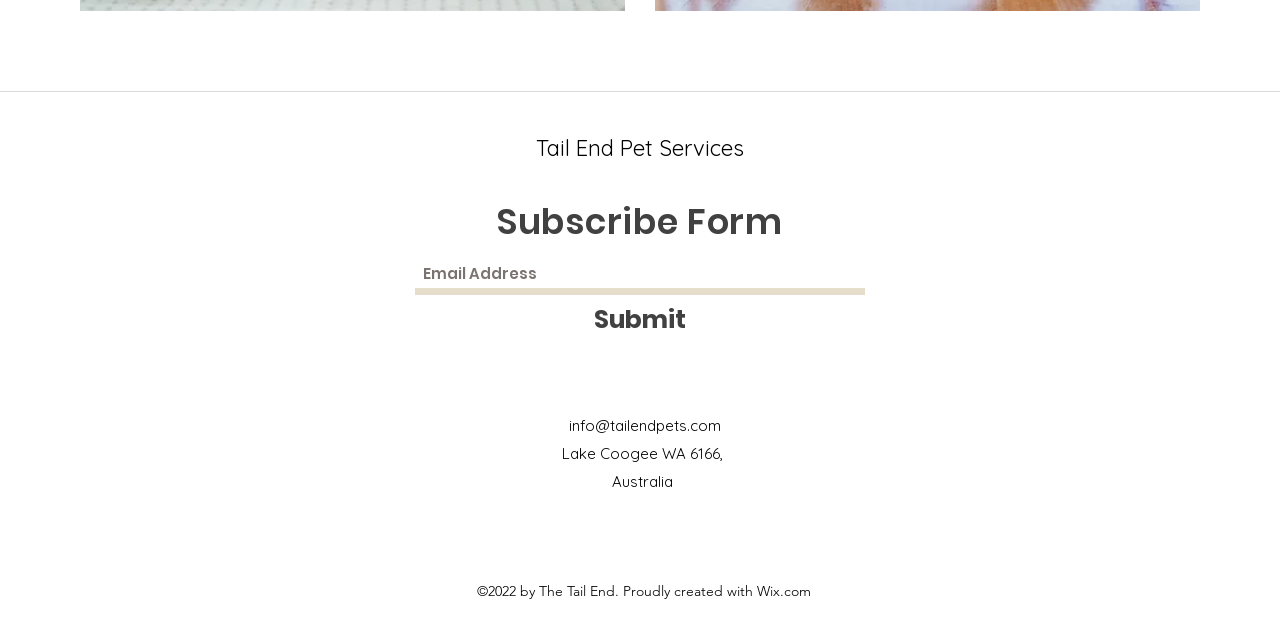Extract the bounding box coordinates for the UI element described as: "sindy.schulz@ism.de".

None